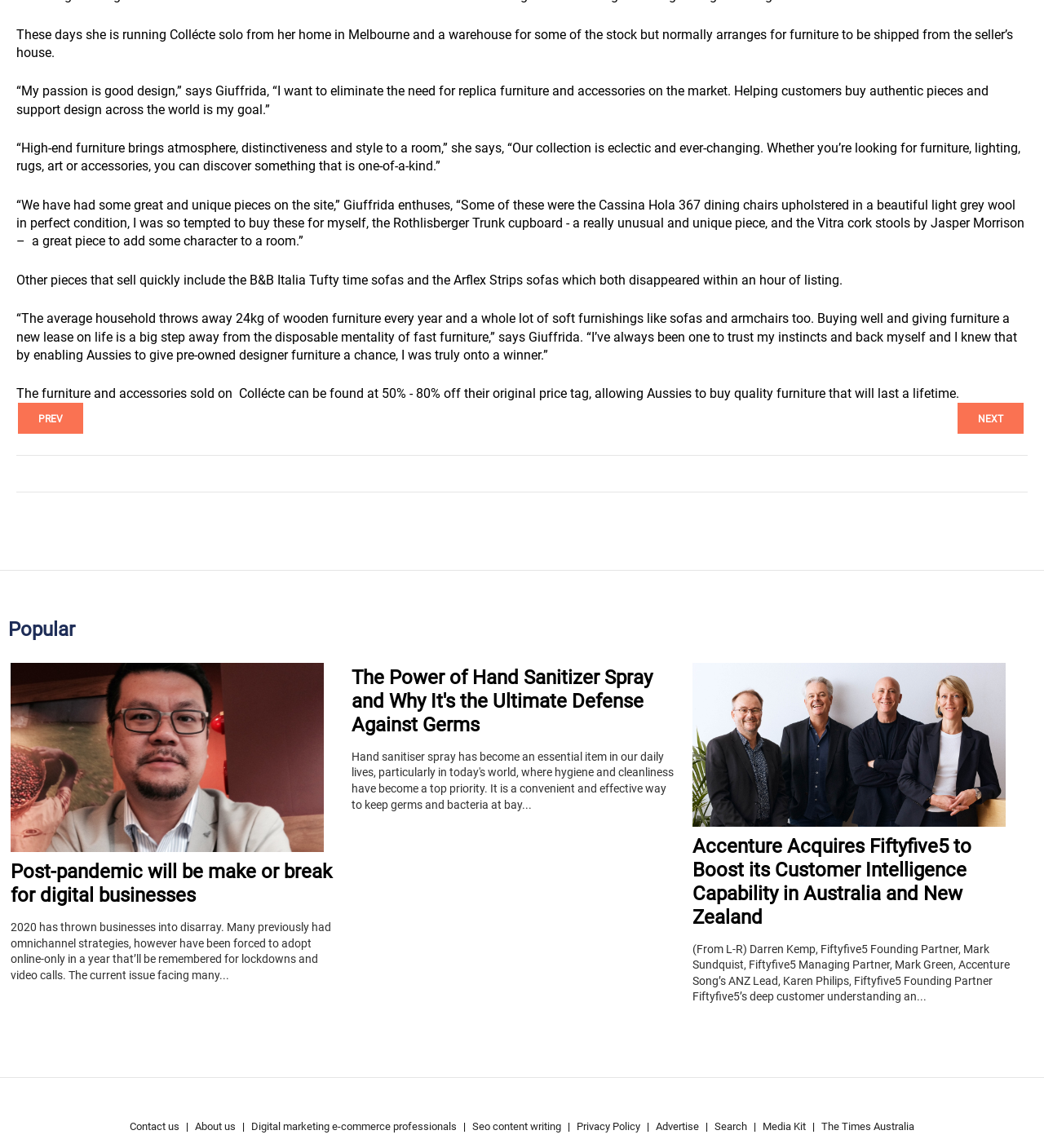What is the location of Giuffrida's home?
Analyze the screenshot and provide a detailed answer to the question.

According to the text, Giuffrida is running Collécte solo from her home in Melbourne and a warehouse for some of the stock.